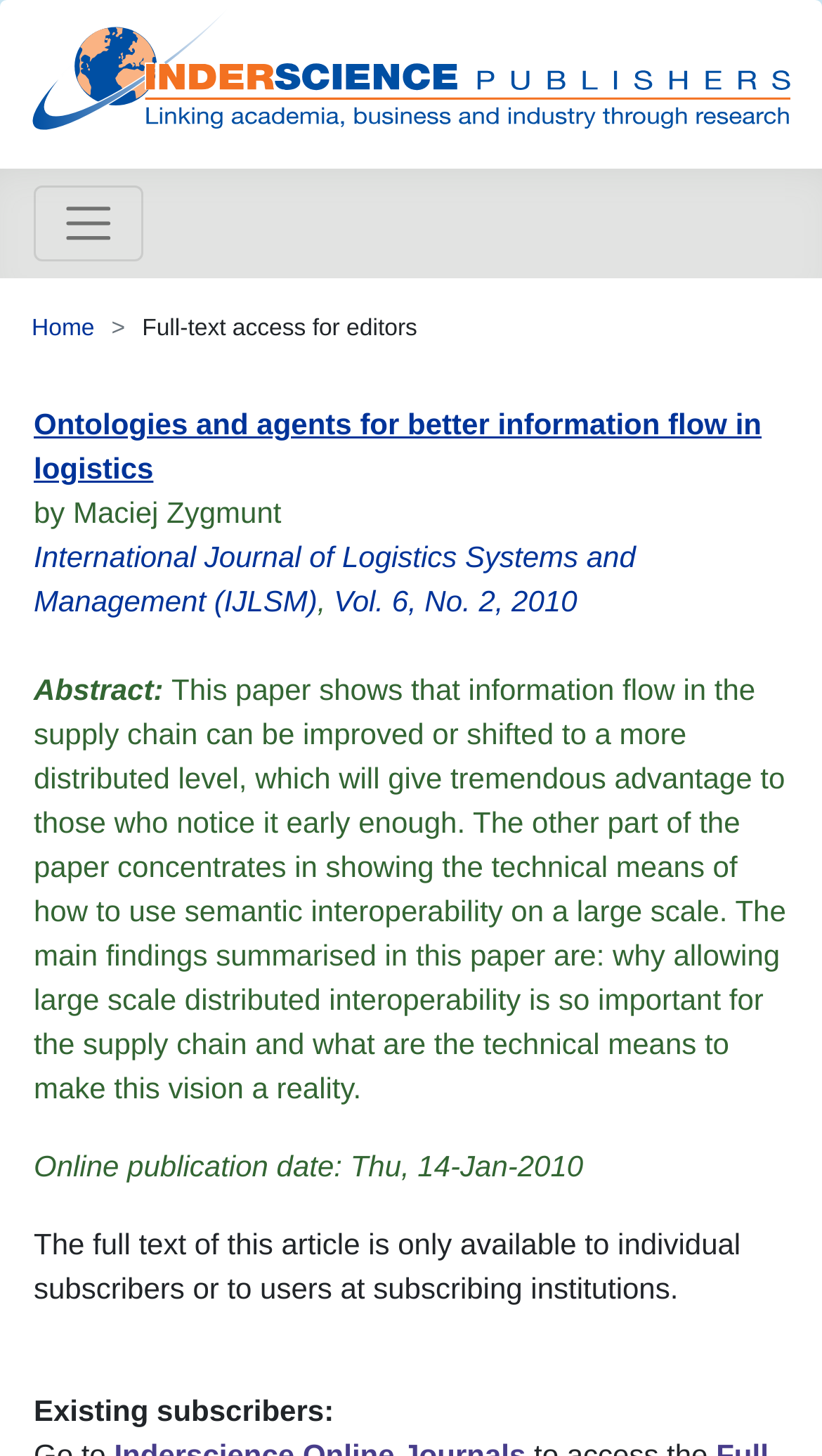Carefully examine the image and provide an in-depth answer to the question: What is the online publication date of the article?

The online publication date of the article is mentioned in the static text element 'Online publication date: Thu, 14-Jan-2010' which is located at the bottom of the webpage.